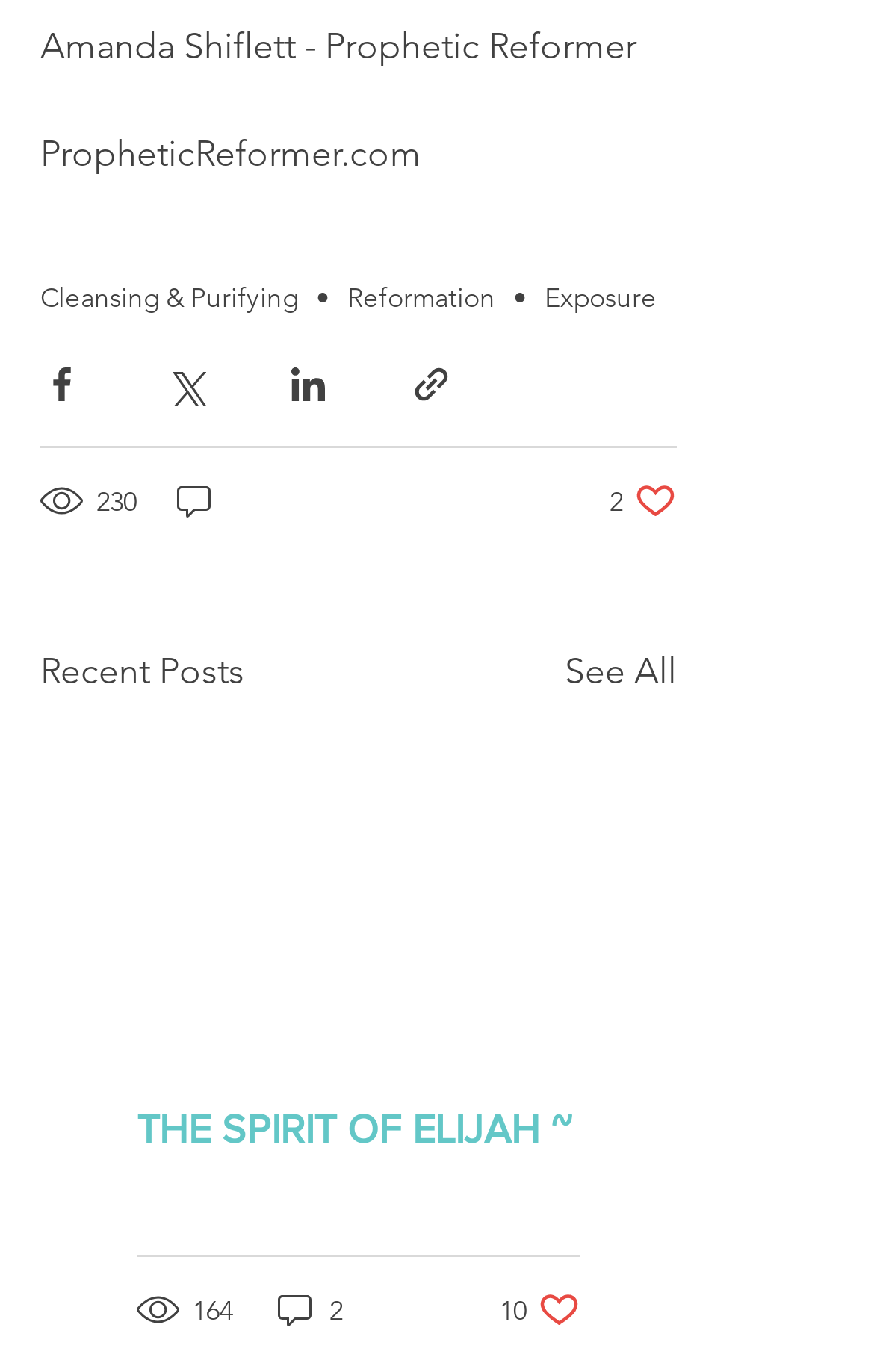Please determine the bounding box coordinates for the element that should be clicked to follow these instructions: "View Recent Posts".

[0.046, 0.471, 0.279, 0.51]